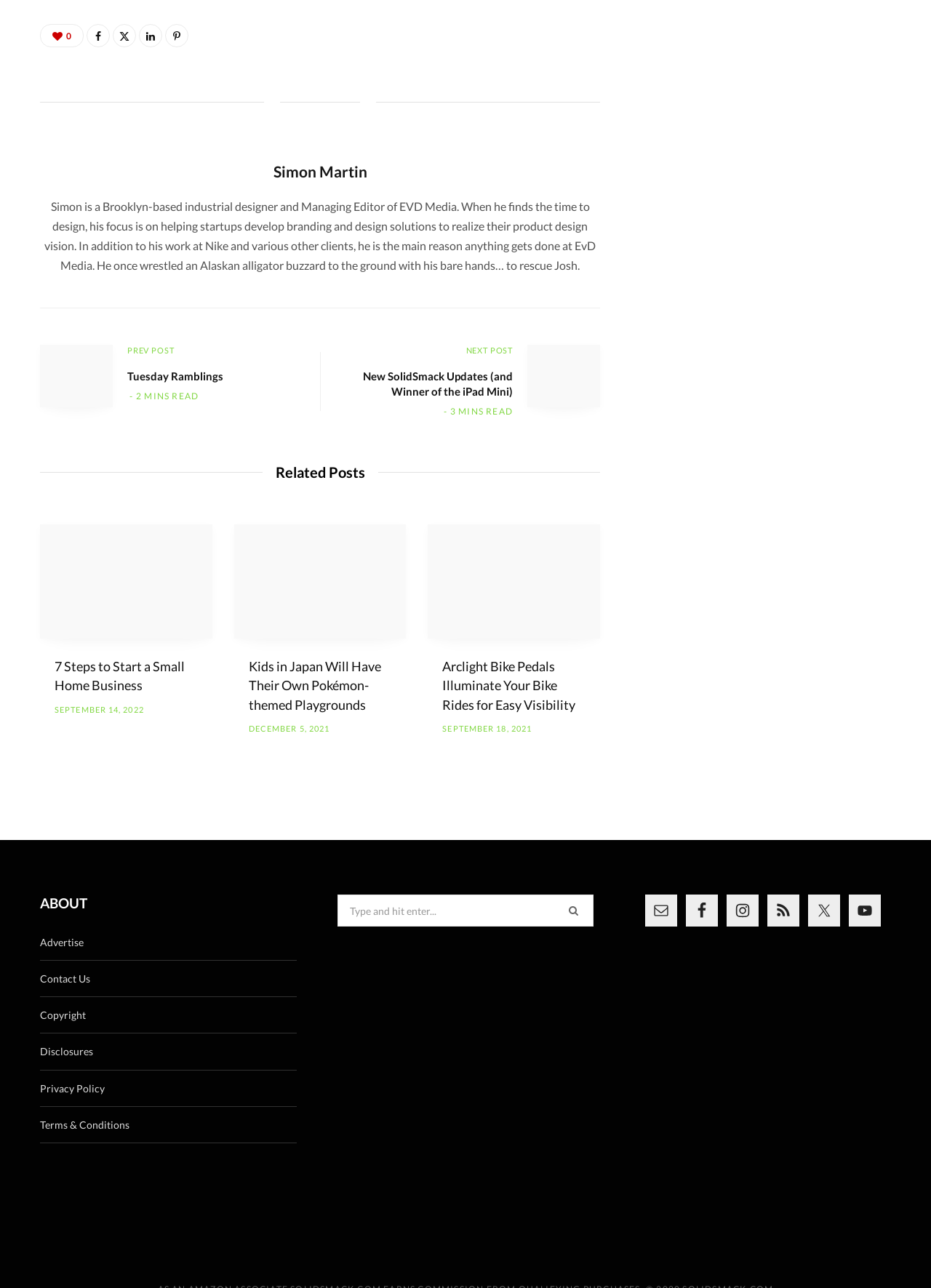How many social media links are shown?
Make sure to answer the question with a detailed and comprehensive explanation.

There are five social media links shown at the bottom of the webpage, including Email, Facebook, Instagram, RSS, and Twitter, indicating that the website is connected to these social media platforms.